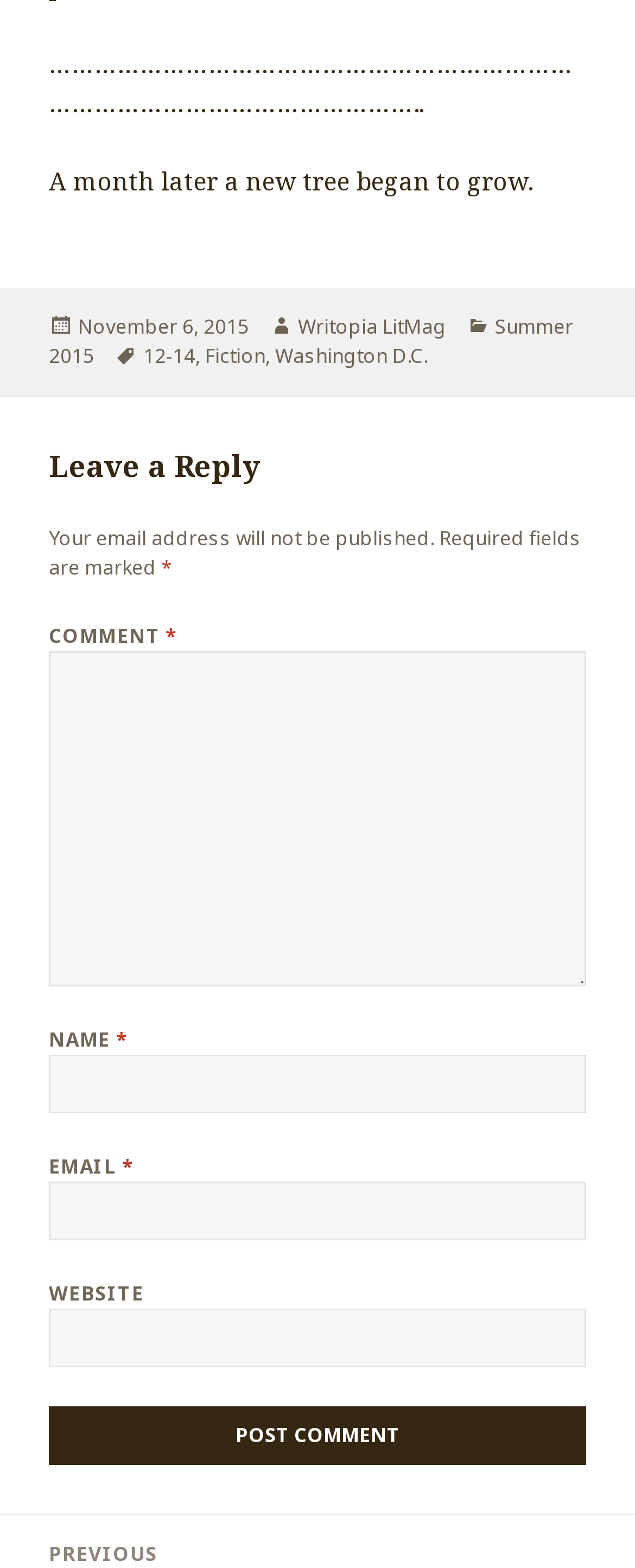Please identify the bounding box coordinates of the element on the webpage that should be clicked to follow this instruction: "Click the 'November 6, 2015' link". The bounding box coordinates should be given as four float numbers between 0 and 1, formatted as [left, top, right, bottom].

[0.123, 0.199, 0.392, 0.218]